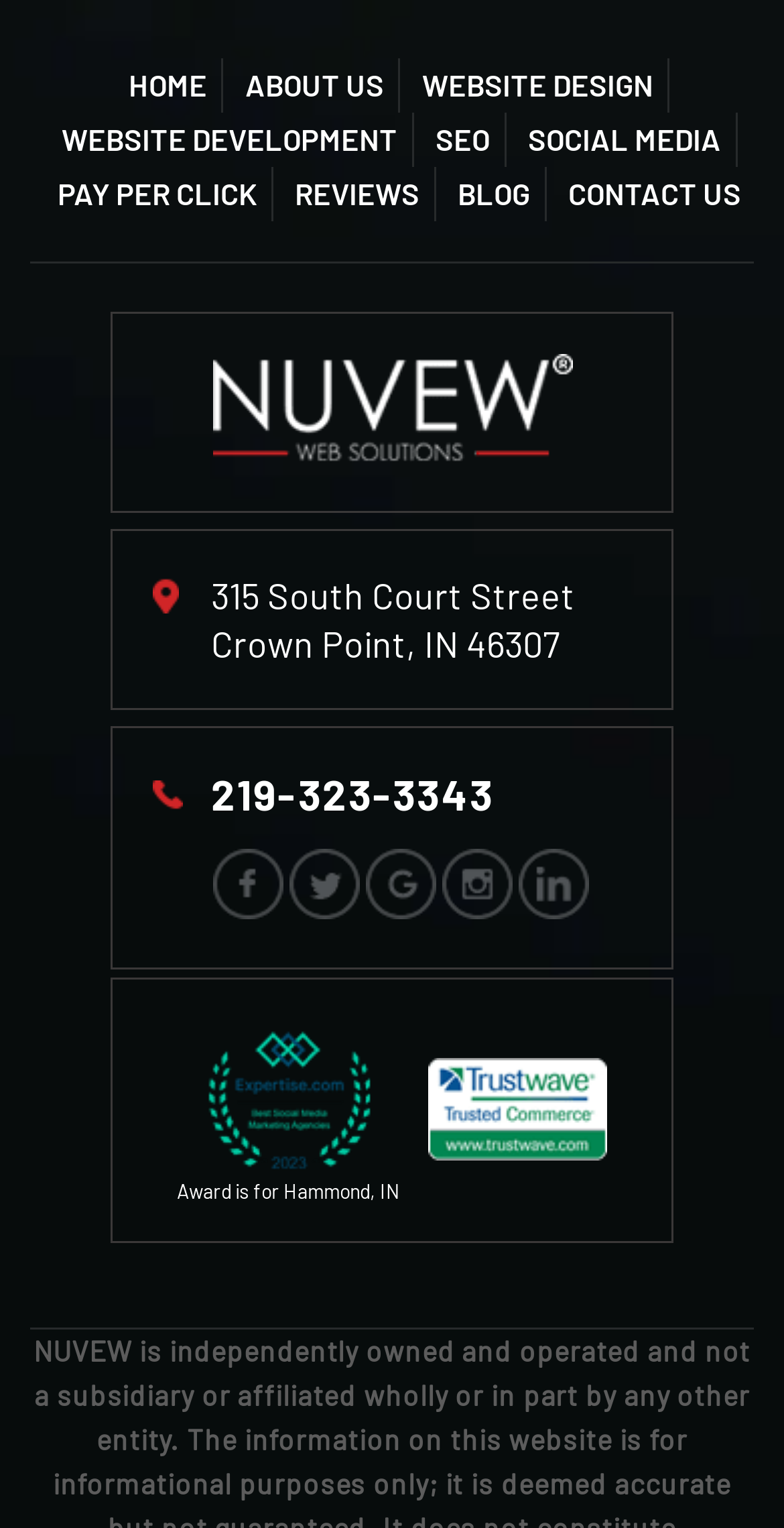Find the bounding box coordinates for the element that must be clicked to complete the instruction: "go to WEBSITE DESIGN". The coordinates should be four float numbers between 0 and 1, indicated as [left, top, right, bottom].

[0.521, 0.038, 0.854, 0.074]